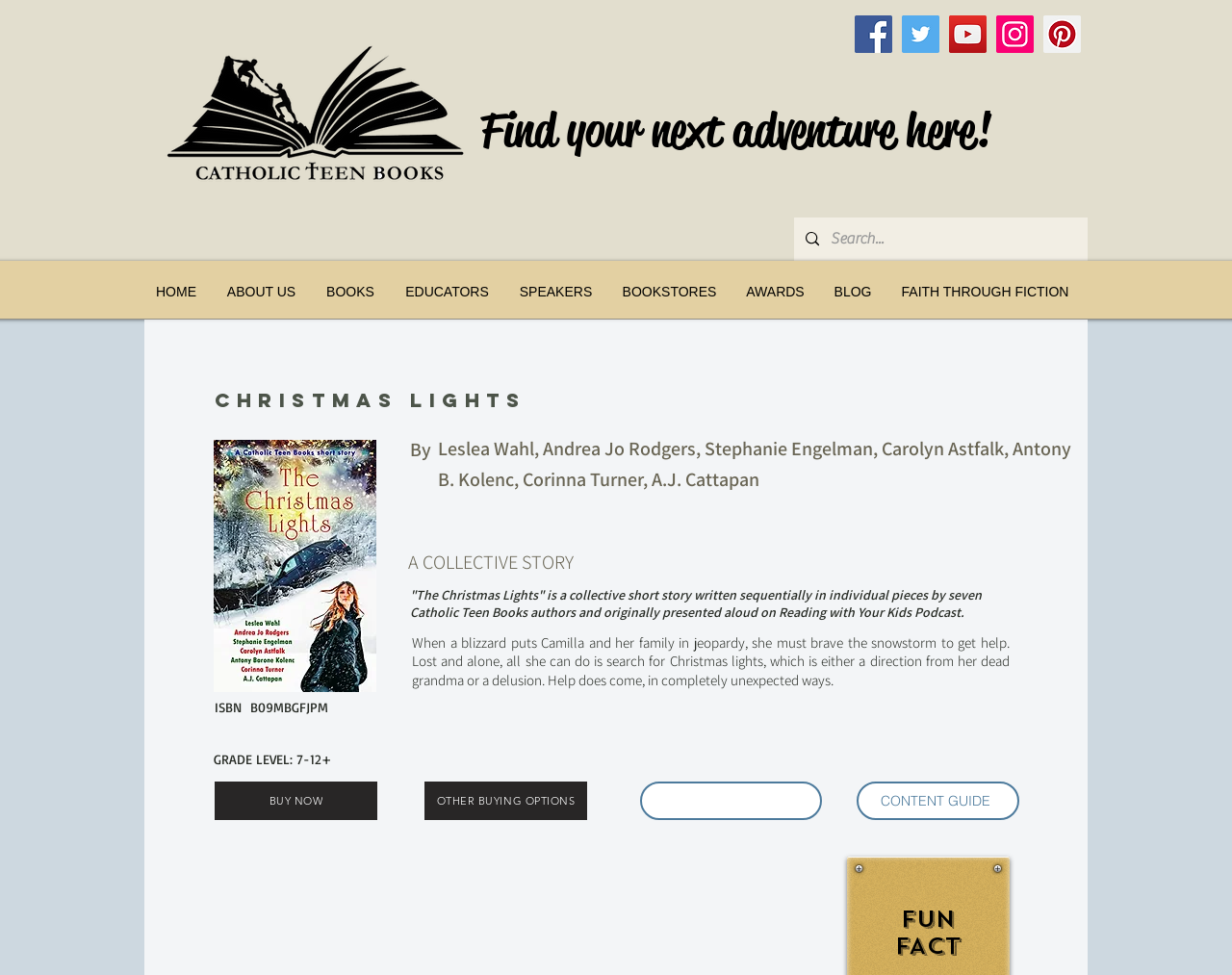Locate the bounding box coordinates of the area you need to click to fulfill this instruction: 'Go to Facebook'. The coordinates must be in the form of four float numbers ranging from 0 to 1: [left, top, right, bottom].

[0.694, 0.016, 0.724, 0.054]